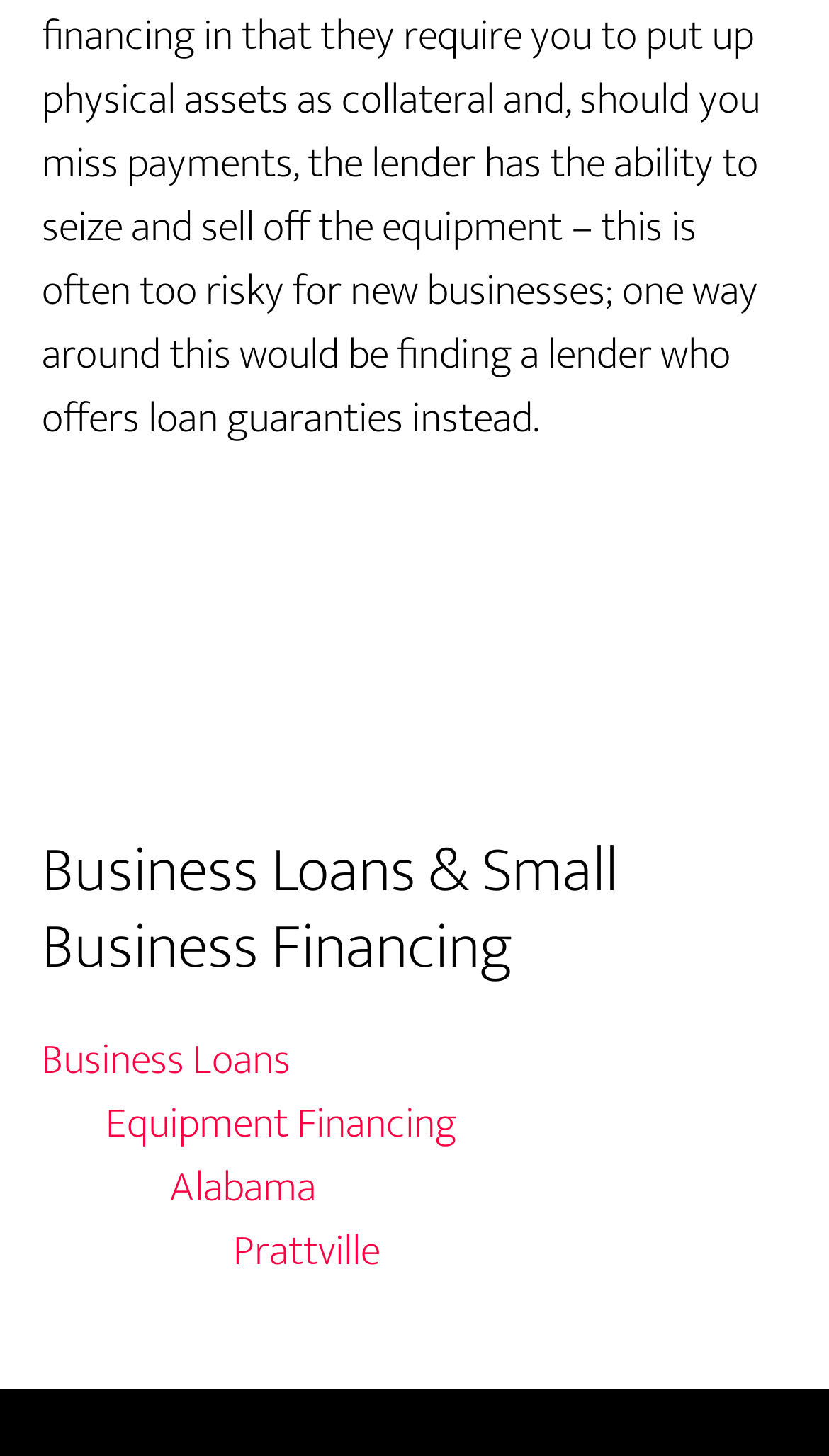How many links are in the Primary Sidebar?
Give a one-word or short phrase answer based on the image.

4